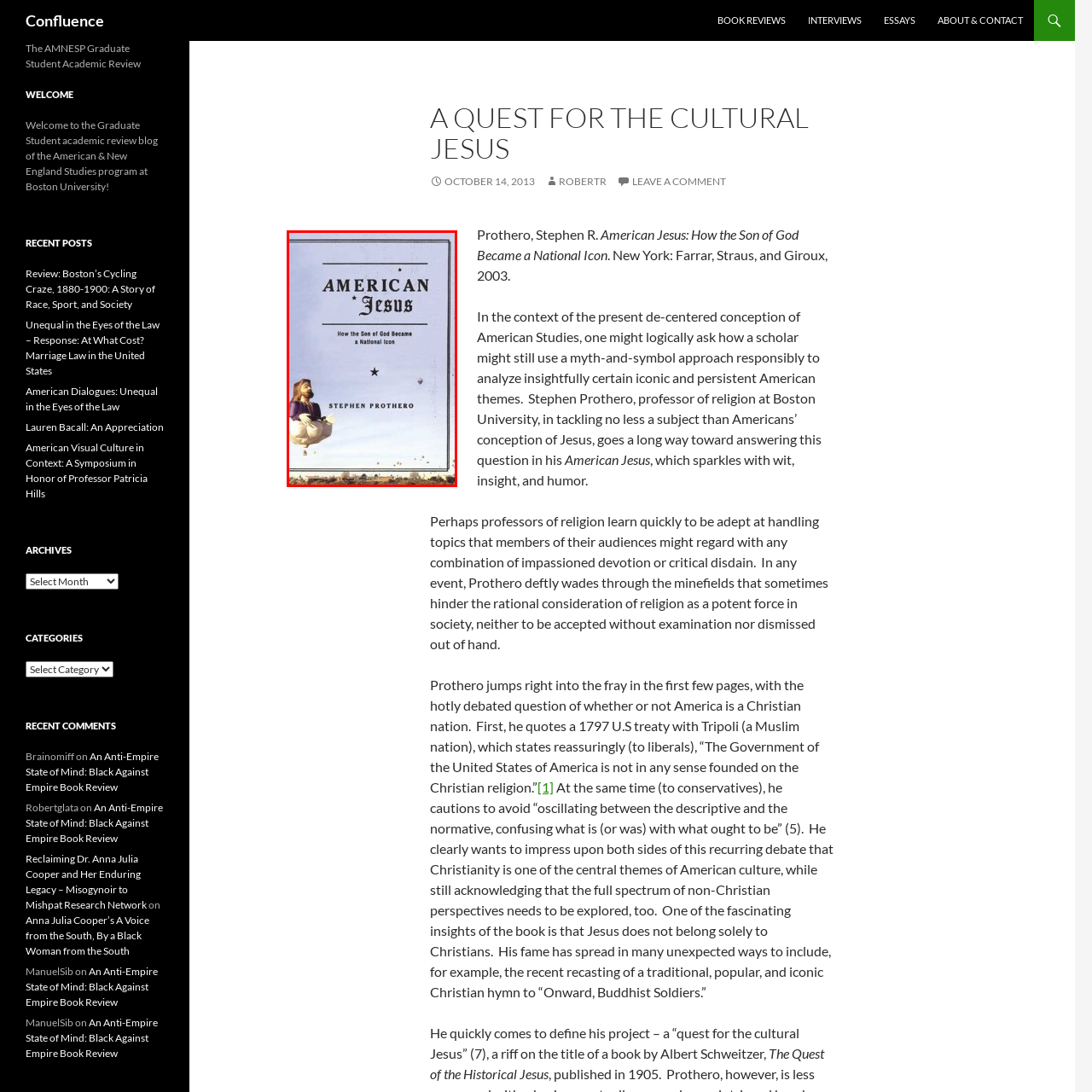Pay attention to the image inside the red rectangle, Who is the author of the book? Answer briefly with a single word or phrase.

Stephen Prothero